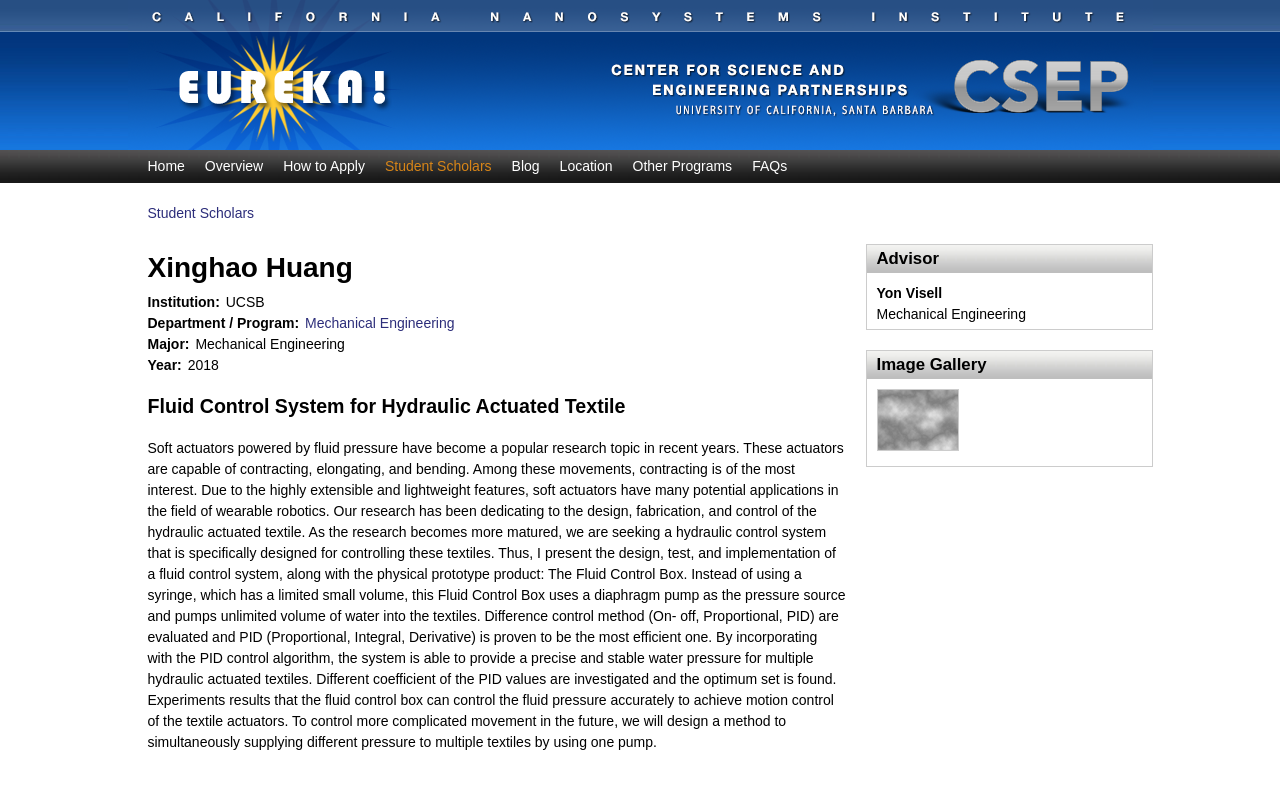Please answer the following question using a single word or phrase: 
What is the department of the student scholar?

Mechanical Engineering